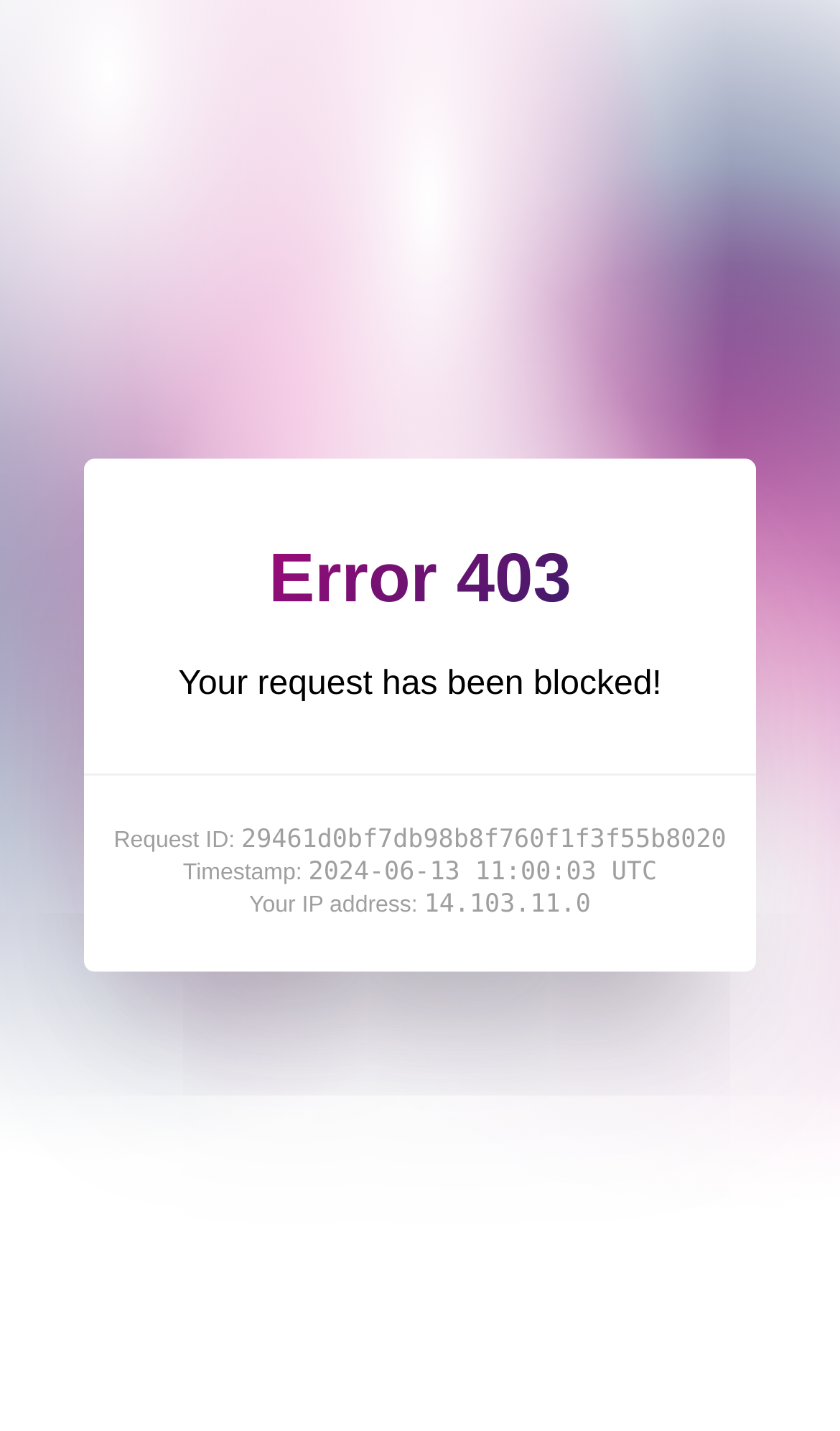Give a one-word or one-phrase response to the question: 
What is the error code on this page?

403